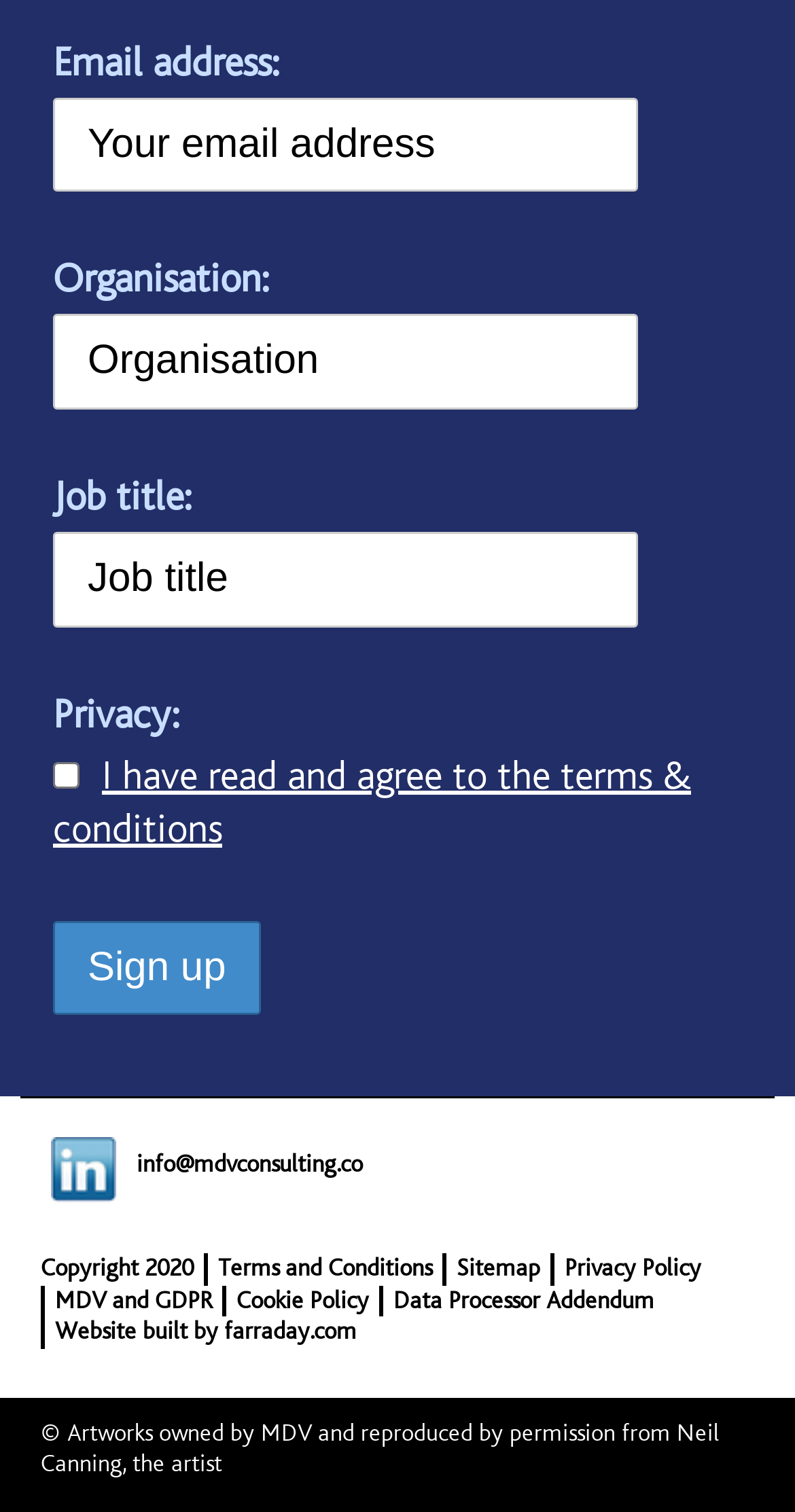Please mark the bounding box coordinates of the area that should be clicked to carry out the instruction: "Check the privacy checkbox".

[0.067, 0.503, 0.1, 0.521]